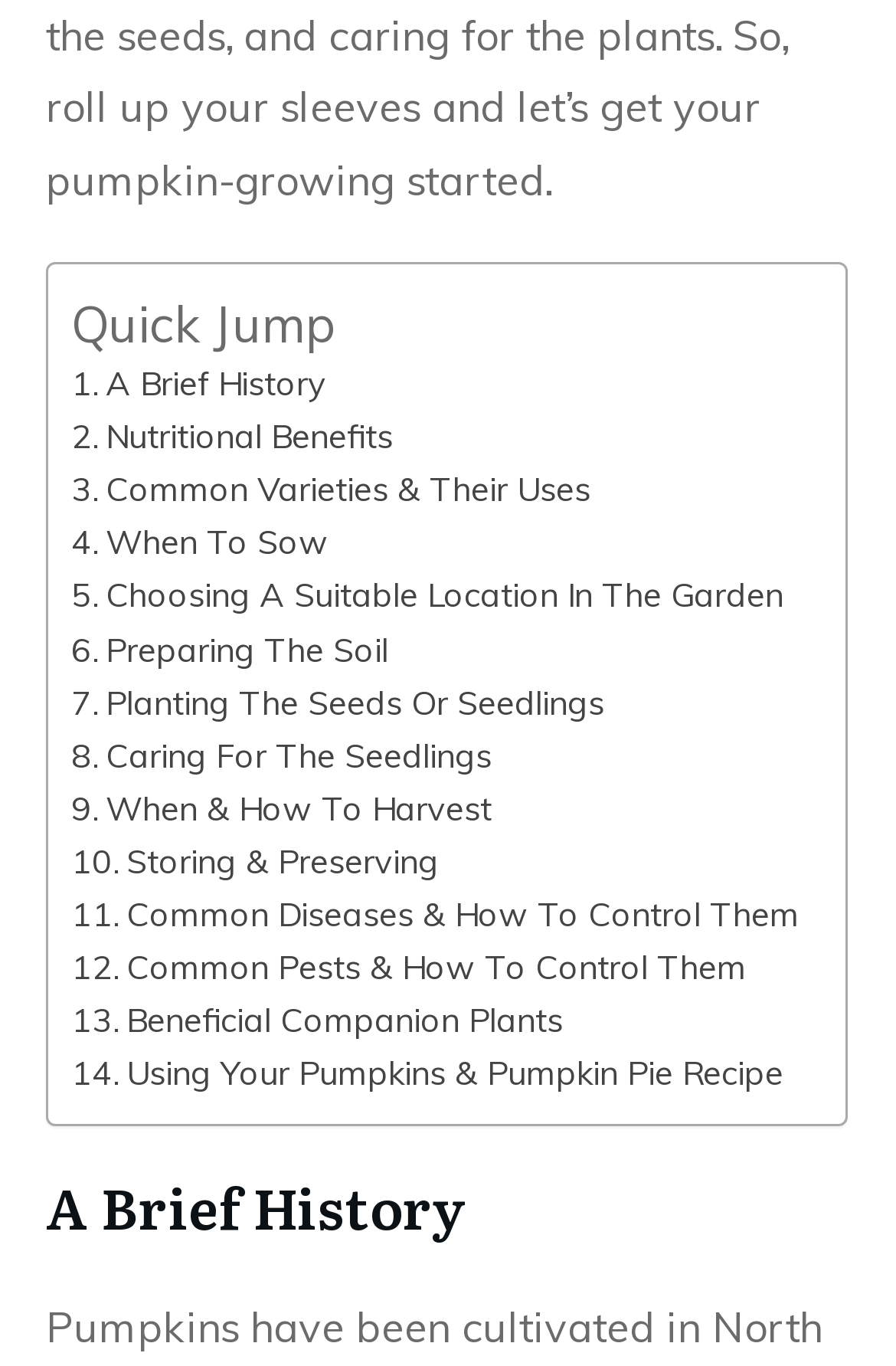What is the y-coordinate of the top of the 'Quick Jump' section?
Give a one-word or short phrase answer based on the image.

0.21